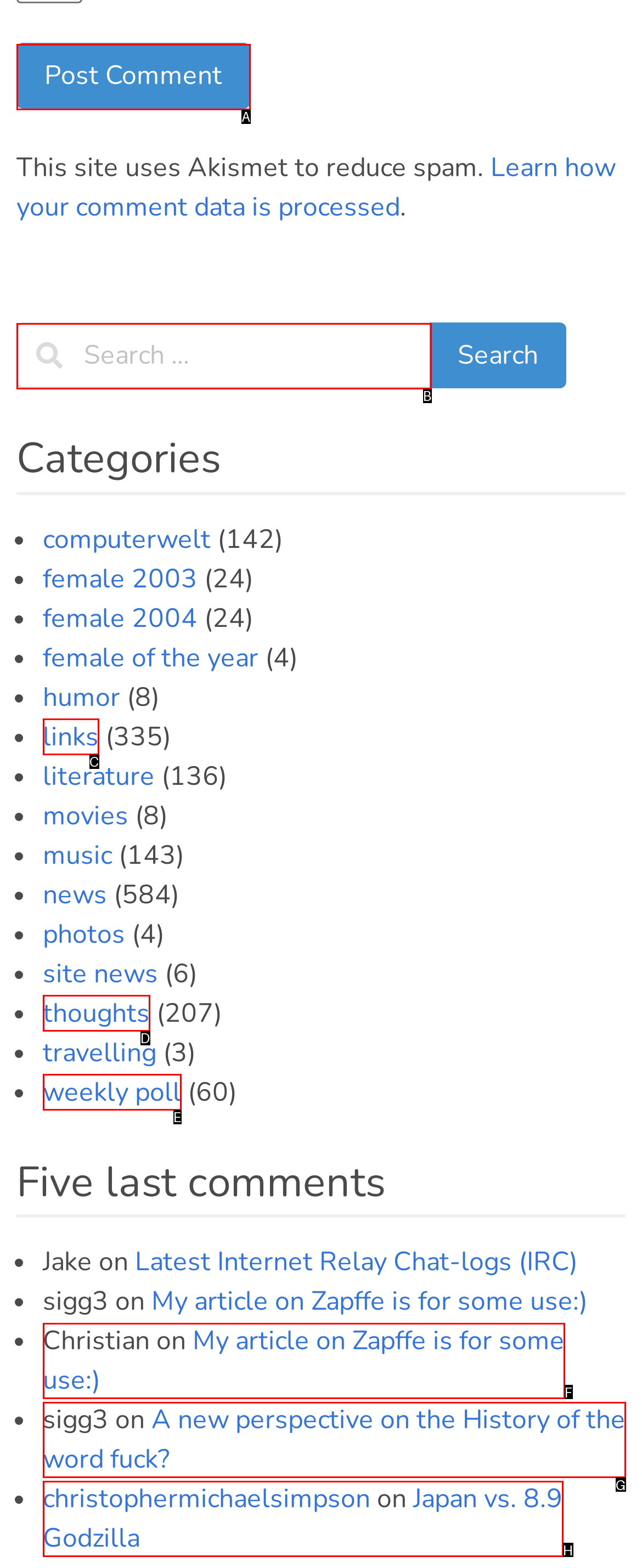Look at the highlighted elements in the screenshot and tell me which letter corresponds to the task: Post a comment.

A